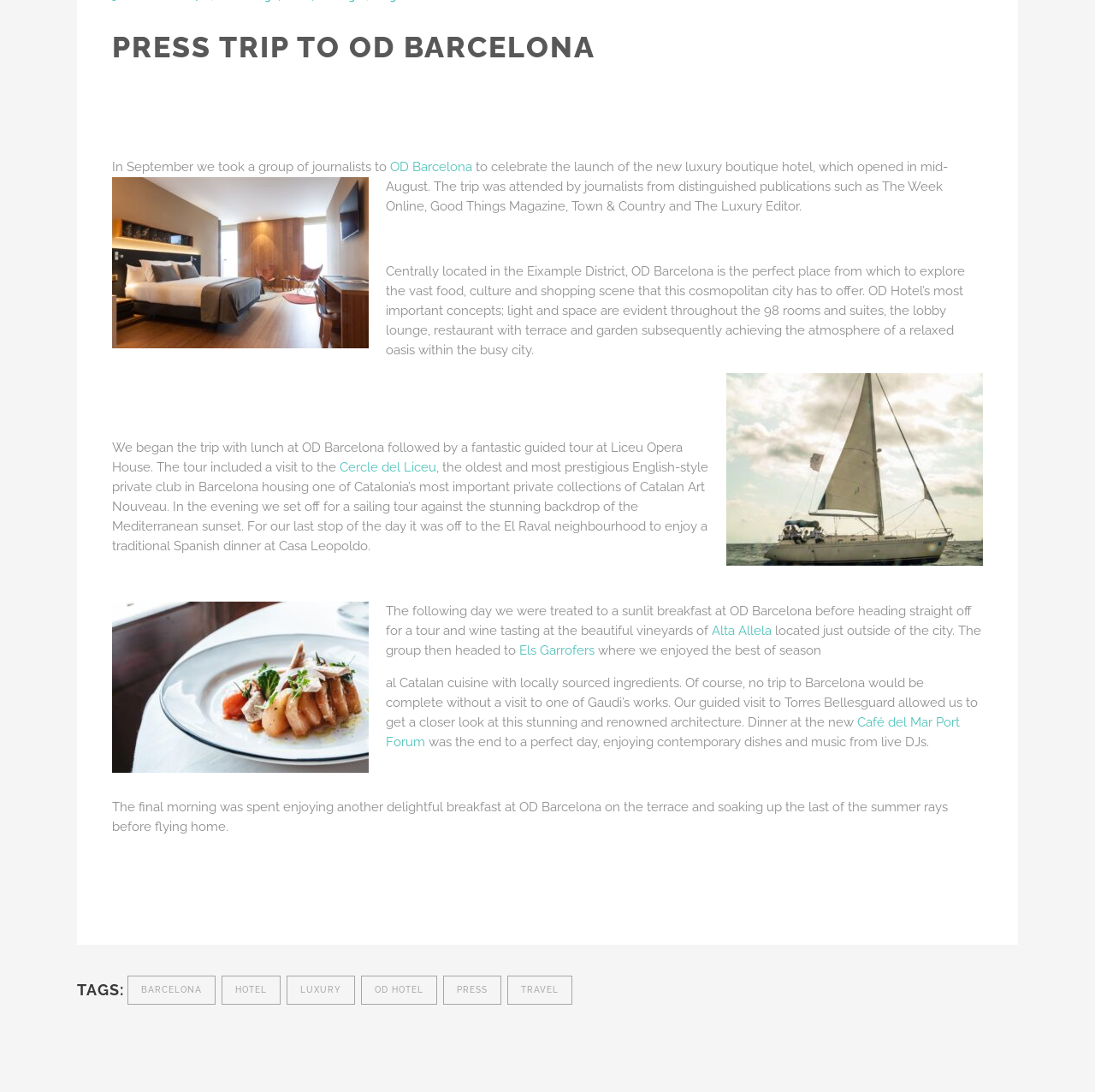Give the bounding box coordinates for this UI element: "Café del Mar Port Forum". The coordinates should be four float numbers between 0 and 1, arranged as [left, top, right, bottom].

[0.352, 0.654, 0.877, 0.687]